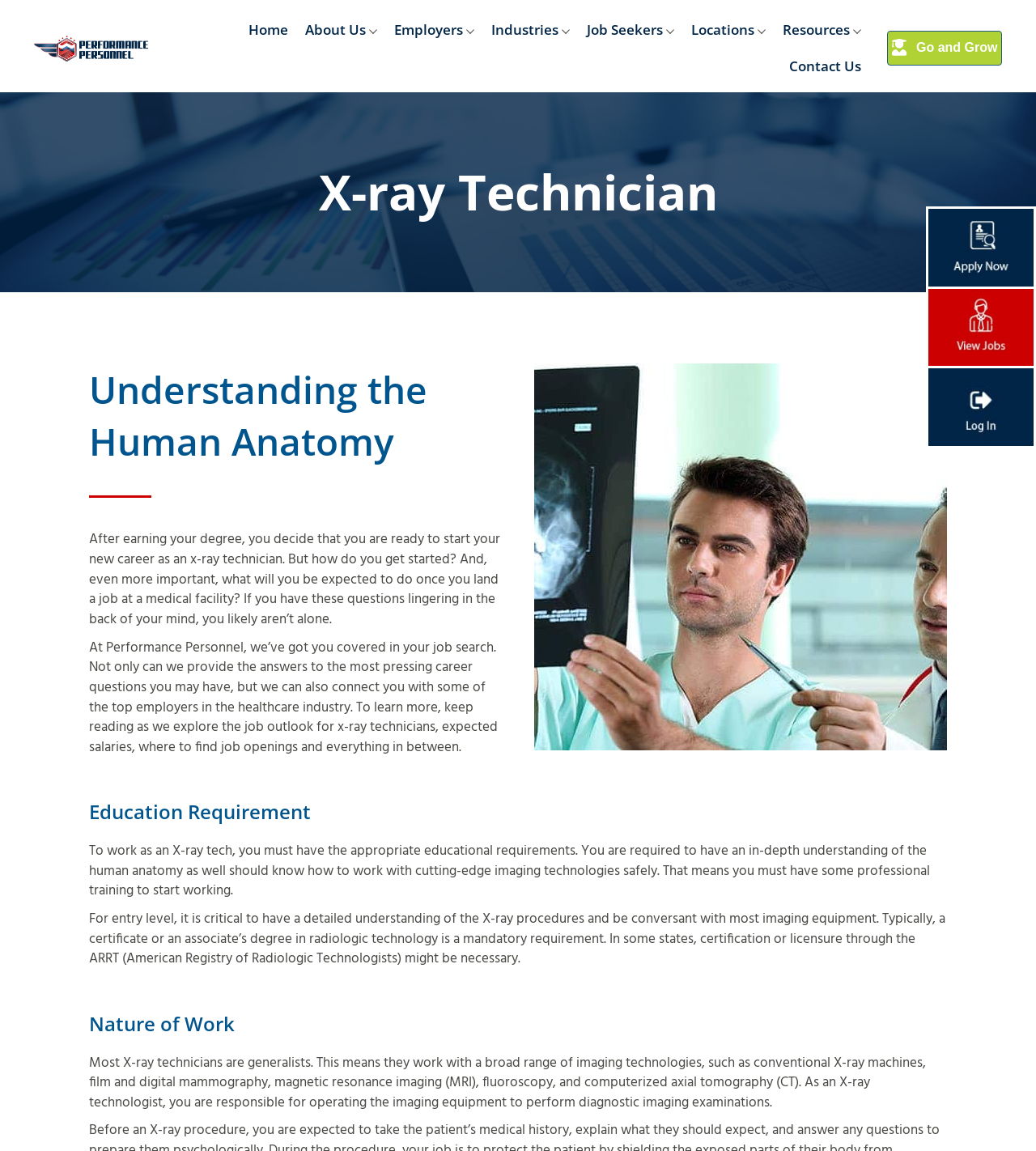Please pinpoint the bounding box coordinates for the region I should click to adhere to this instruction: "View available jobs".

[0.894, 0.251, 1.0, 0.32]